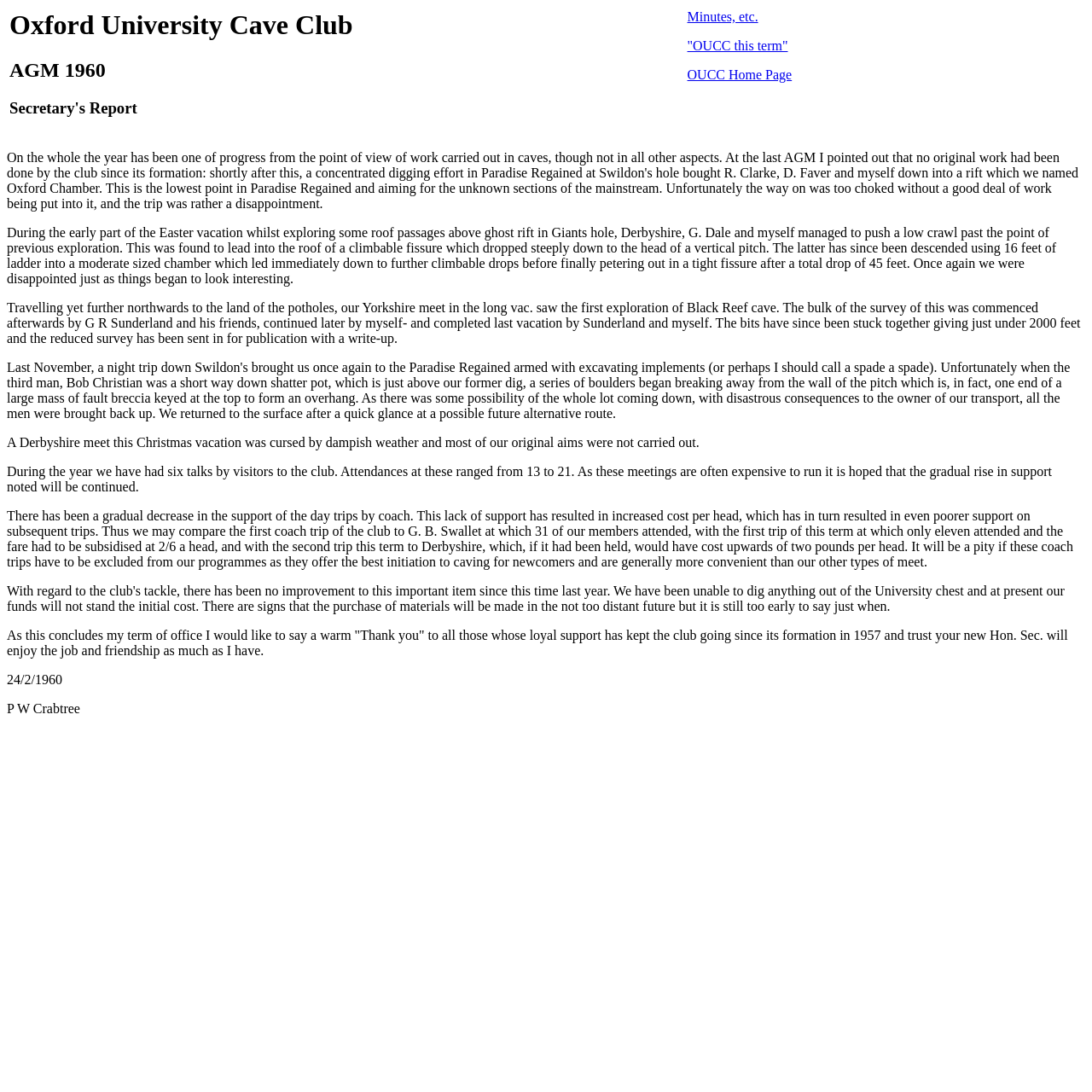How many links are there in the first table cell?
Look at the image and provide a detailed response to the question.

In the first table cell, there are three links: 'Minutes, etc.', 'OUCC this term', and 'OUCC Home Page'. These links are identified by their element types as 'link'.